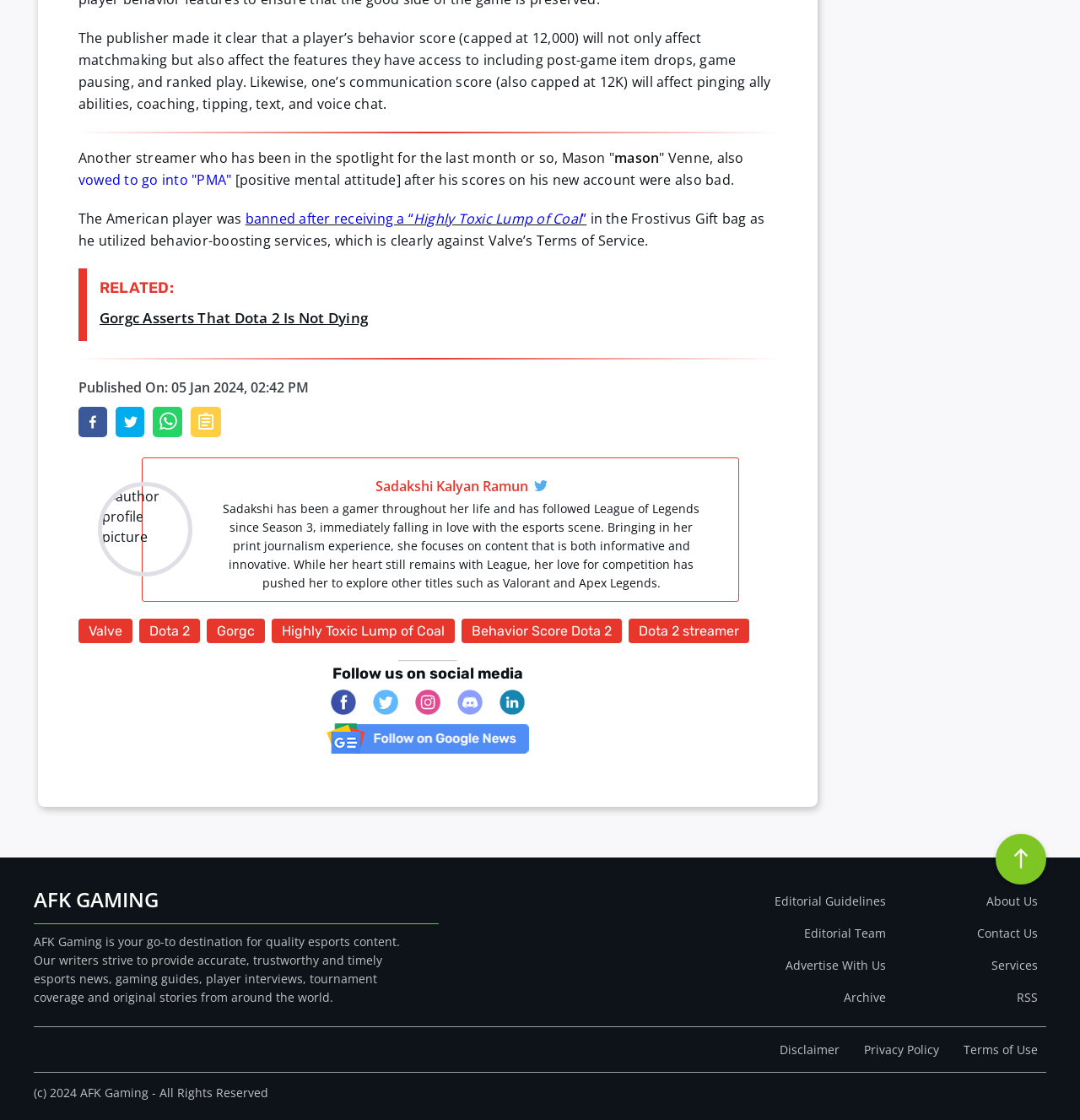Refer to the image and provide an in-depth answer to the question:
What is the name of the website?

I found the website's name by looking at the top-left corner of the page, where it says 'AFK GAMING' in bold font.